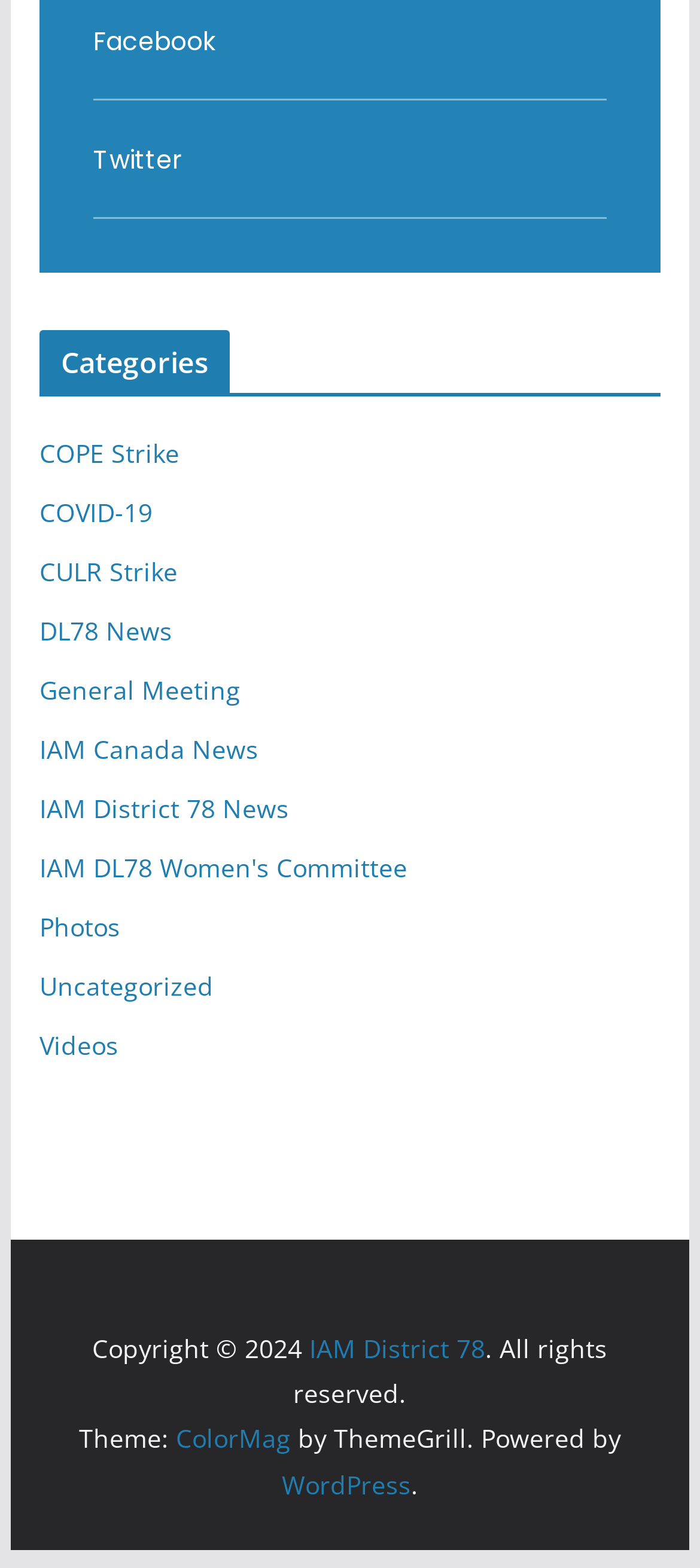Find the bounding box of the element with the following description: "COVID-19". The coordinates must be four float numbers between 0 and 1, formatted as [left, top, right, bottom].

[0.056, 0.316, 0.218, 0.337]